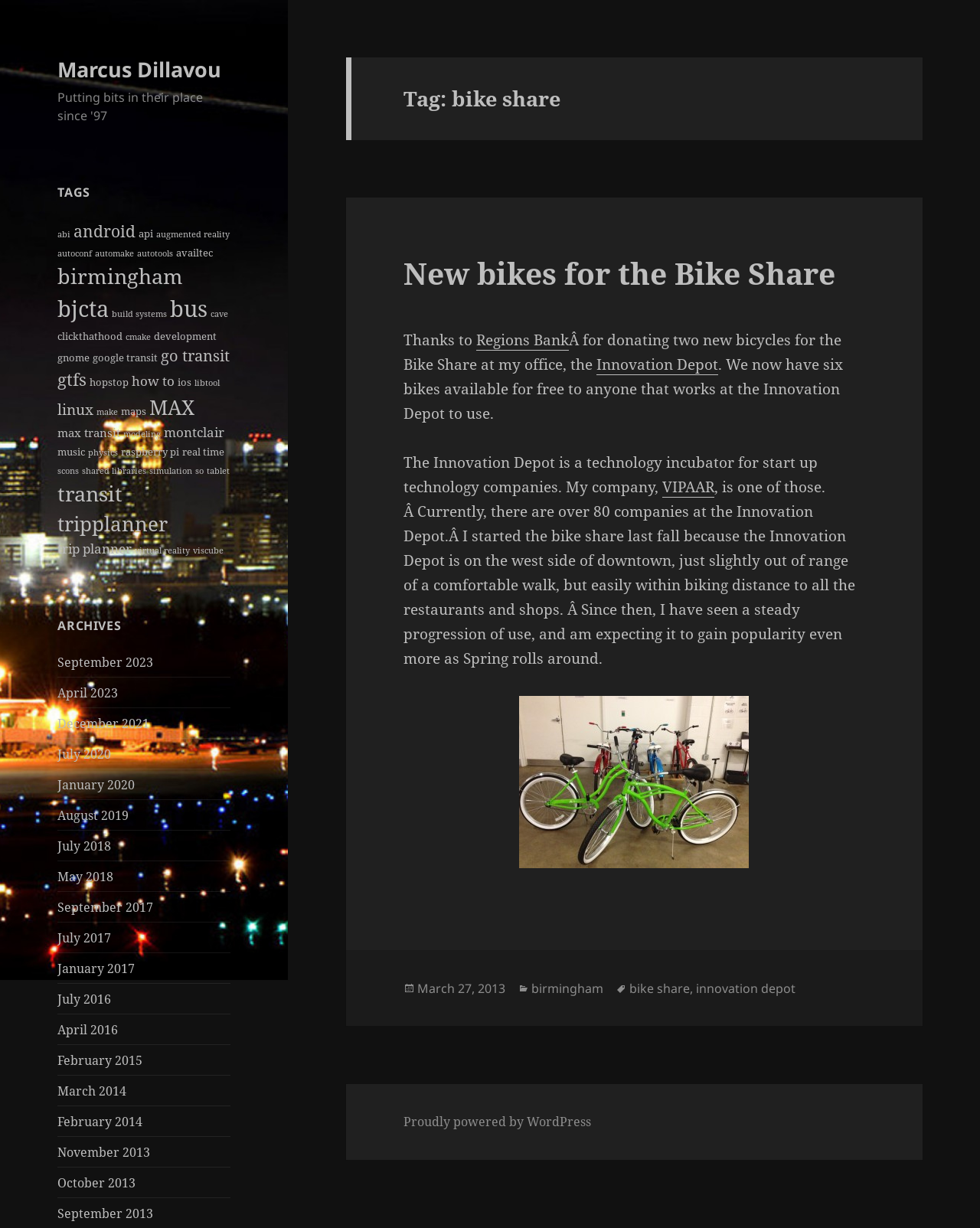Find and indicate the bounding box coordinates of the region you should select to follow the given instruction: "click on the 'transit' tag".

[0.059, 0.39, 0.125, 0.413]